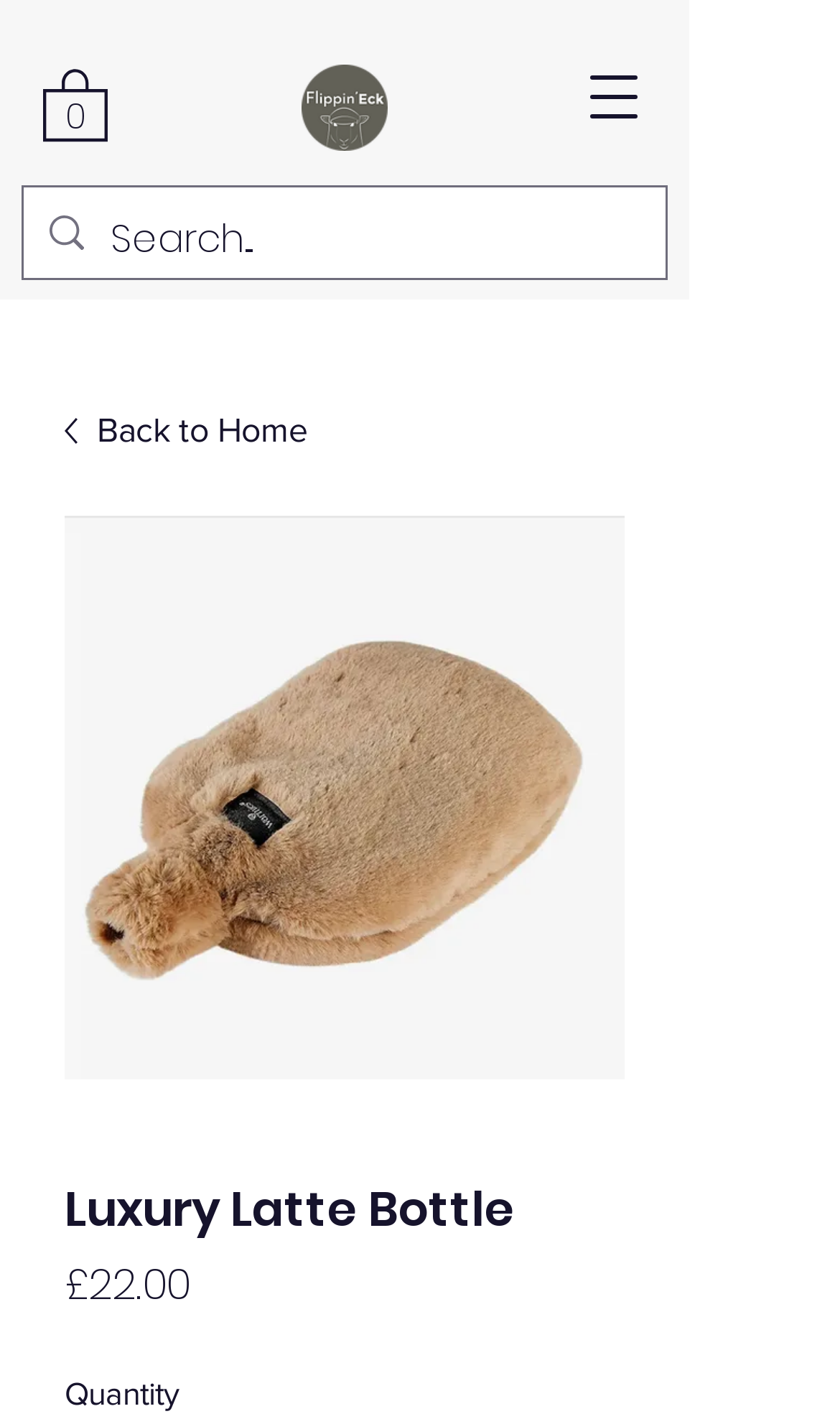Provide the bounding box coordinates of the HTML element described as: "Back to Home". The bounding box coordinates should be four float numbers between 0 and 1, i.e., [left, top, right, bottom].

[0.077, 0.28, 0.744, 0.326]